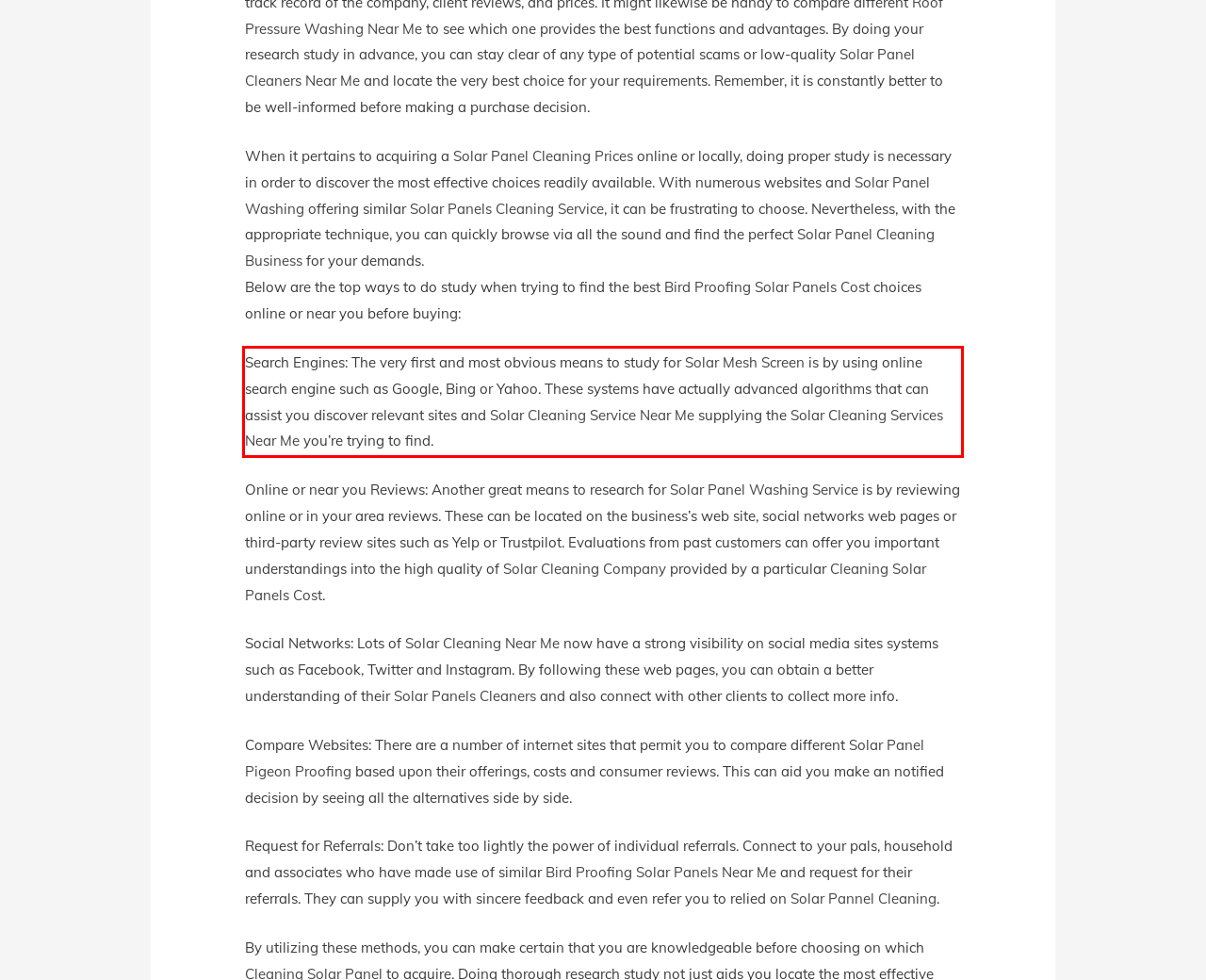Please perform OCR on the text content within the red bounding box that is highlighted in the provided webpage screenshot.

Search Engines: The very first and most obvious means to study for Solar Mesh Screen is by using online search engine such as Google, Bing or Yahoo. These systems have actually advanced algorithms that can assist you discover relevant sites and Solar Cleaning Service Near Me supplying the Solar Cleaning Services Near Me you’re trying to find.